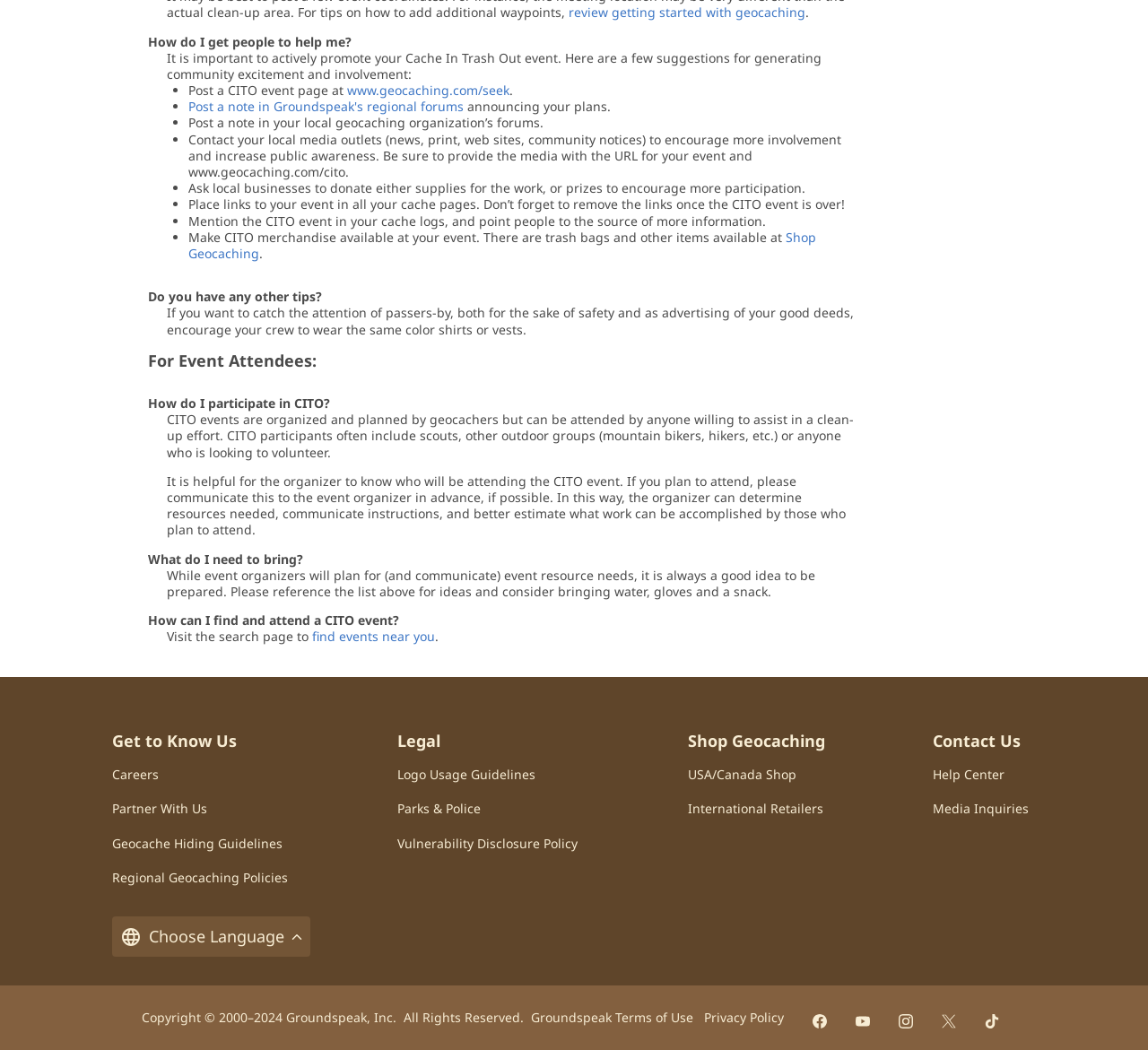How can I find a CITO event near me?
Please ensure your answer to the question is detailed and covers all necessary aspects.

To find a CITO event near me, I can visit the search page, which is linked on the webpage. This is mentioned in the section 'How can I find and attend a CITO event?'.